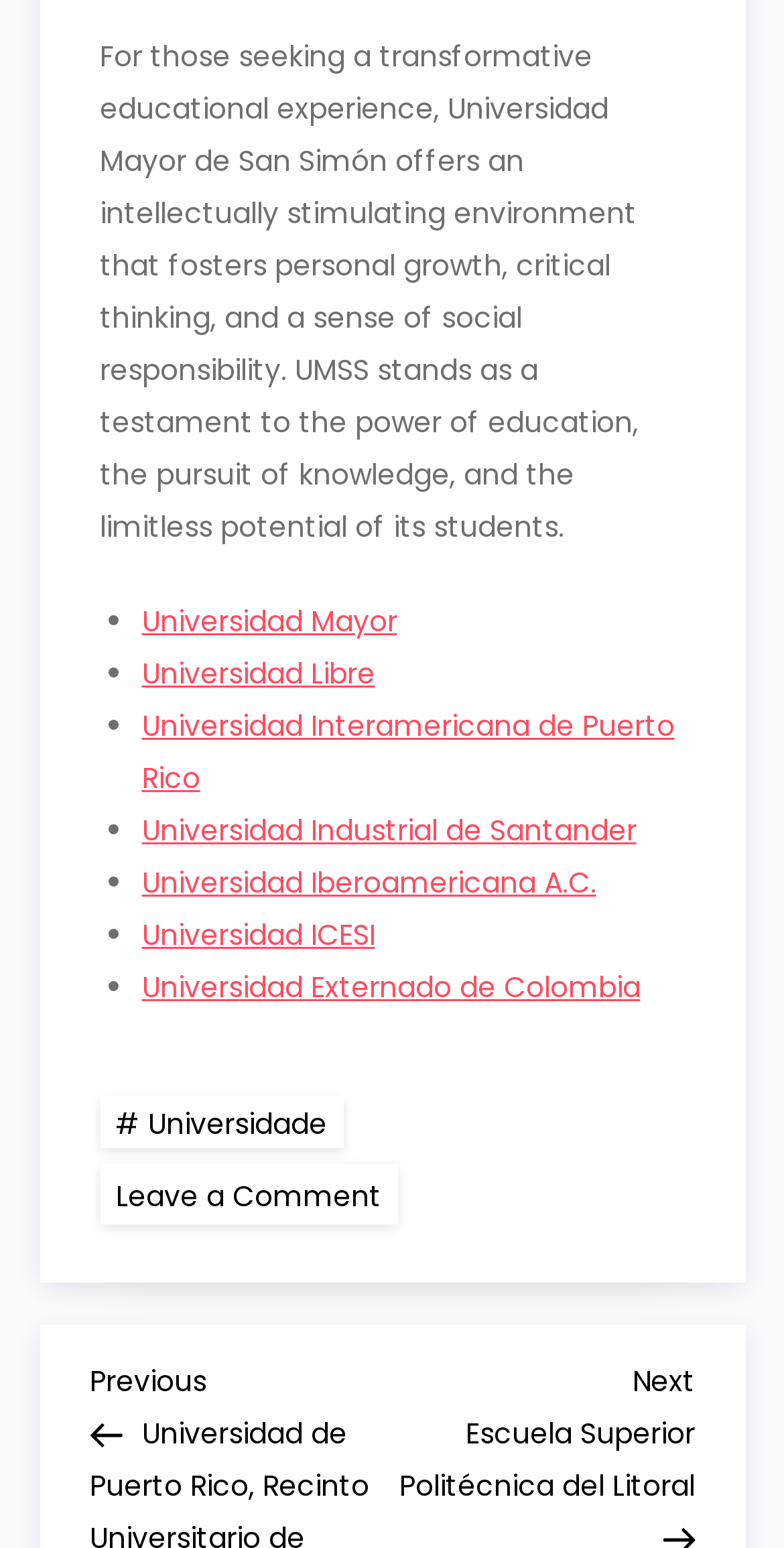Please locate the bounding box coordinates of the region I need to click to follow this instruction: "Click on Universidad Libre link".

[0.181, 0.422, 0.478, 0.448]